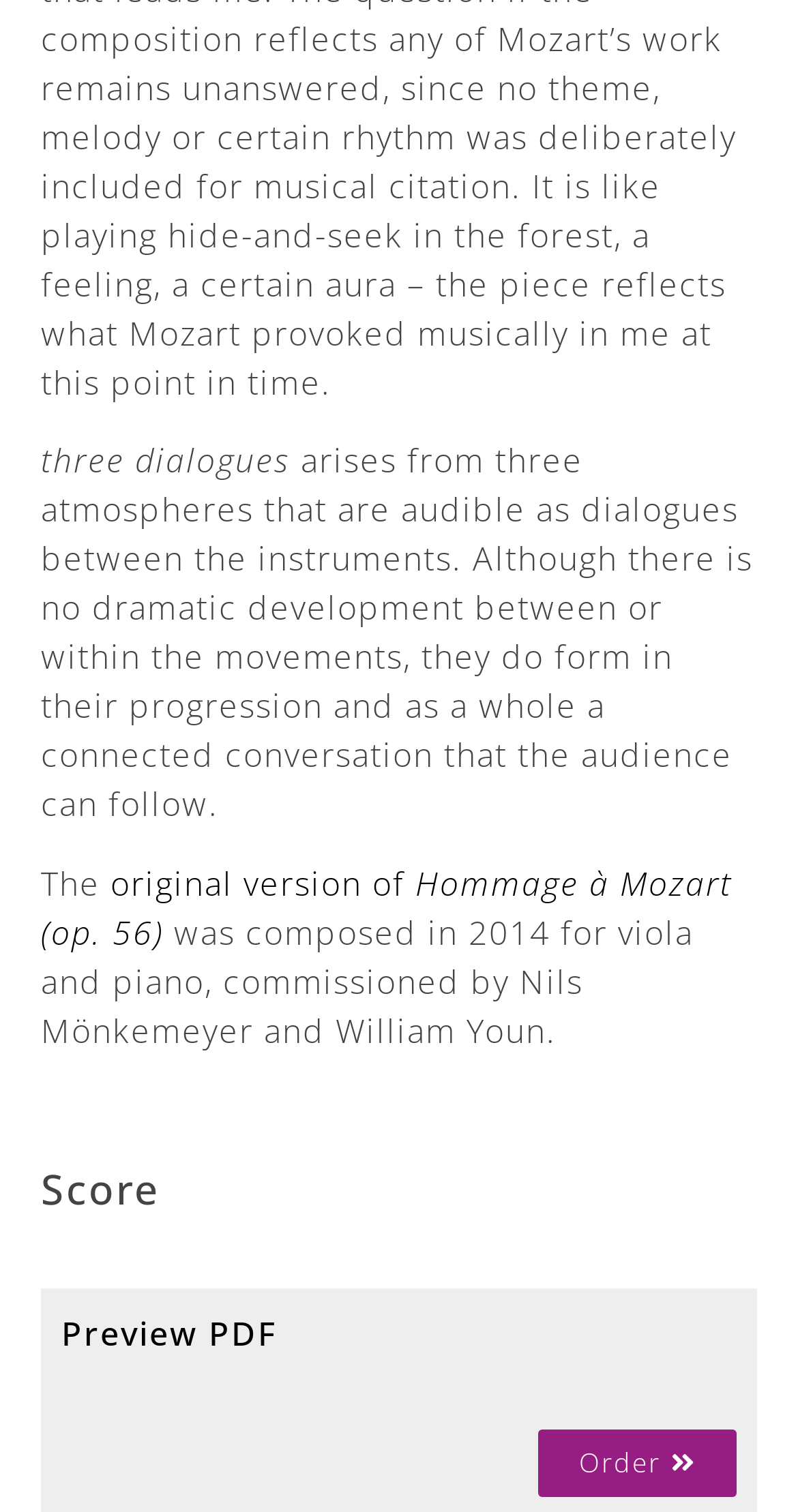Using the image as a reference, answer the following question in as much detail as possible:
What is the function of the 'Order' link?

The function of the 'Order' link can be inferred from its location and context. It is located near the 'Score' heading and the 'Preview PDF' link, suggesting that it is related to obtaining the composition. Therefore, it is likely that the link is used to order the composition.